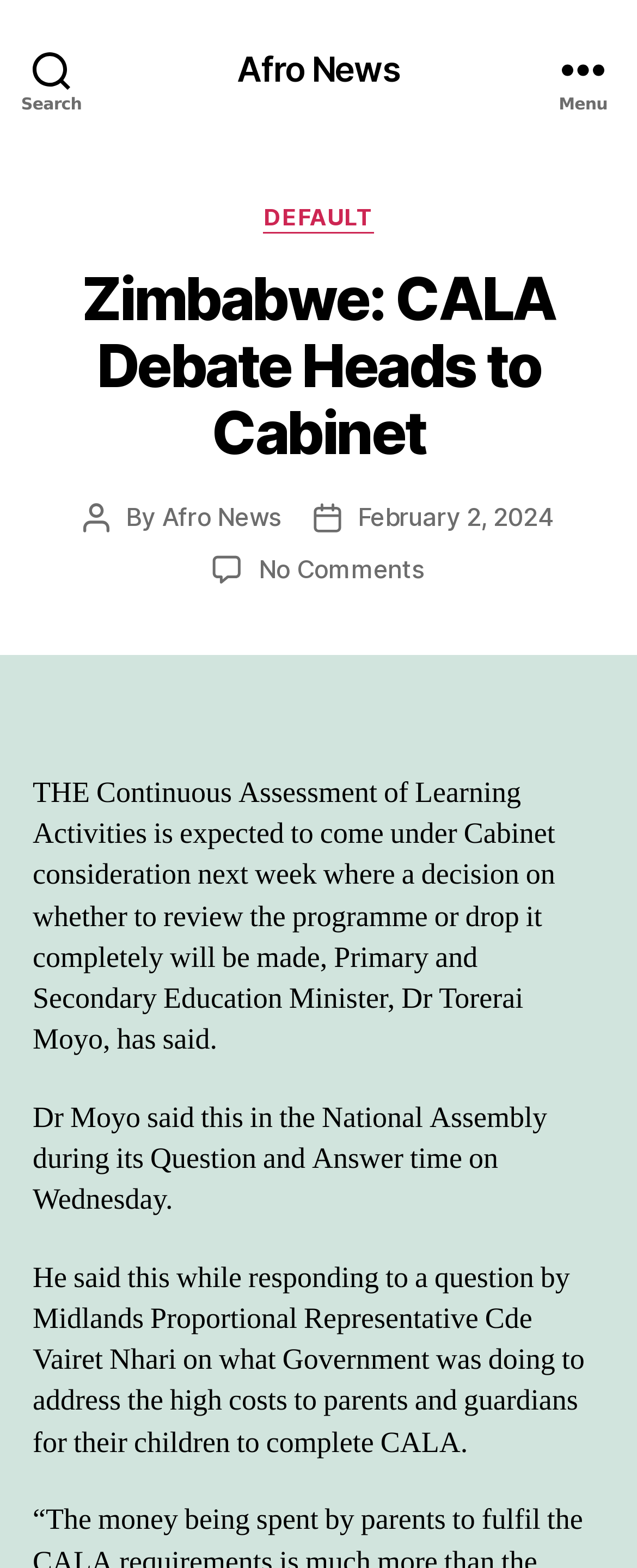What is the question asked by Midlands Proportional Representative?
Please give a detailed answer to the question using the information shown in the image.

The question asked by Midlands Proportional Representative can be found by reading the article, which says 'He said this while responding to a question by Midlands Proportional Representative Cde Vairet Nhari on what Government was doing to address the high costs to parents and guardians for their children to complete CALA'. This indicates that the question asked was about what the Government was doing to address the high costs to parents and guardians for their children to complete CALA.